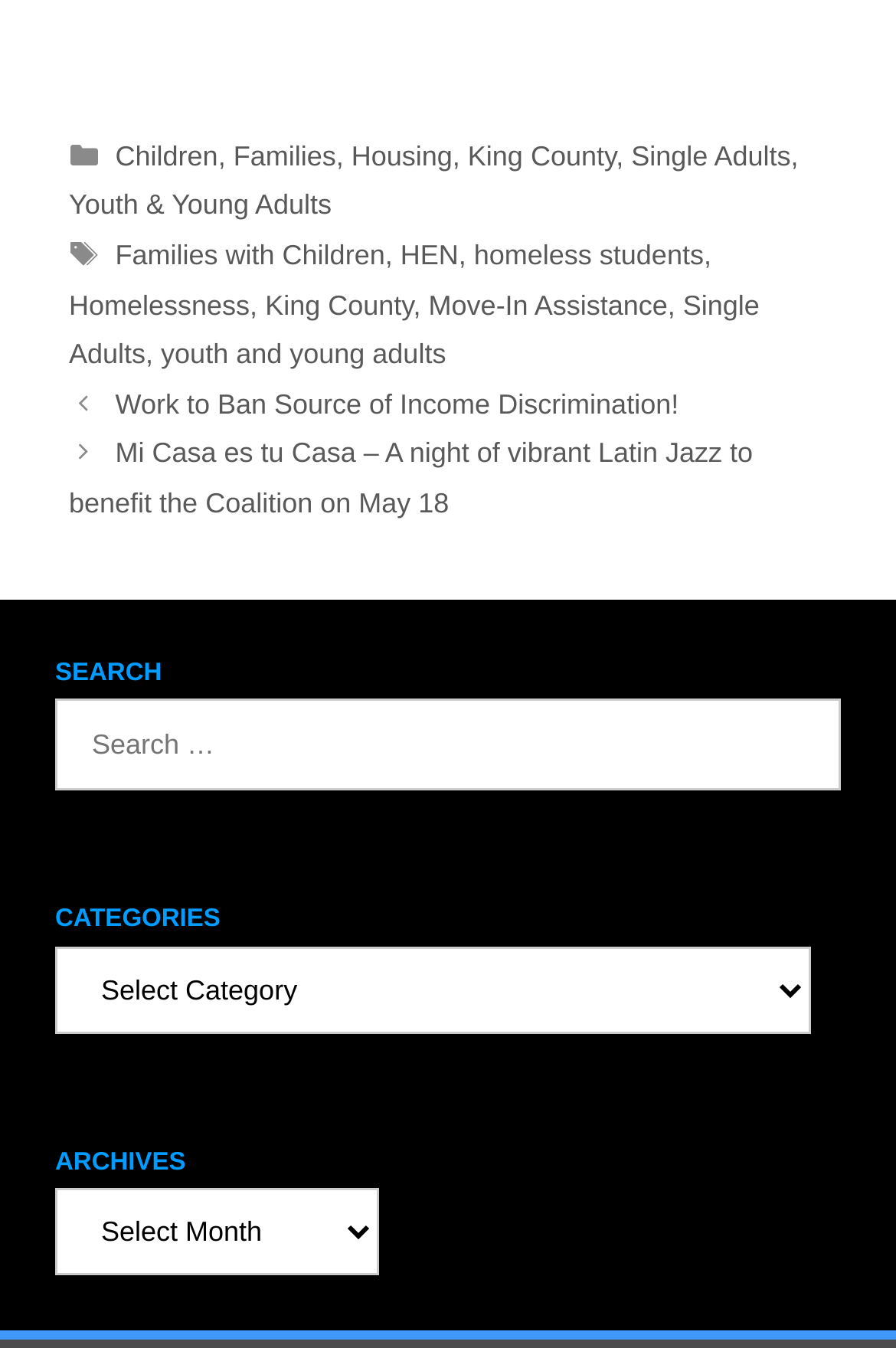Please answer the following question using a single word or phrase: 
How many search fields are there?

1